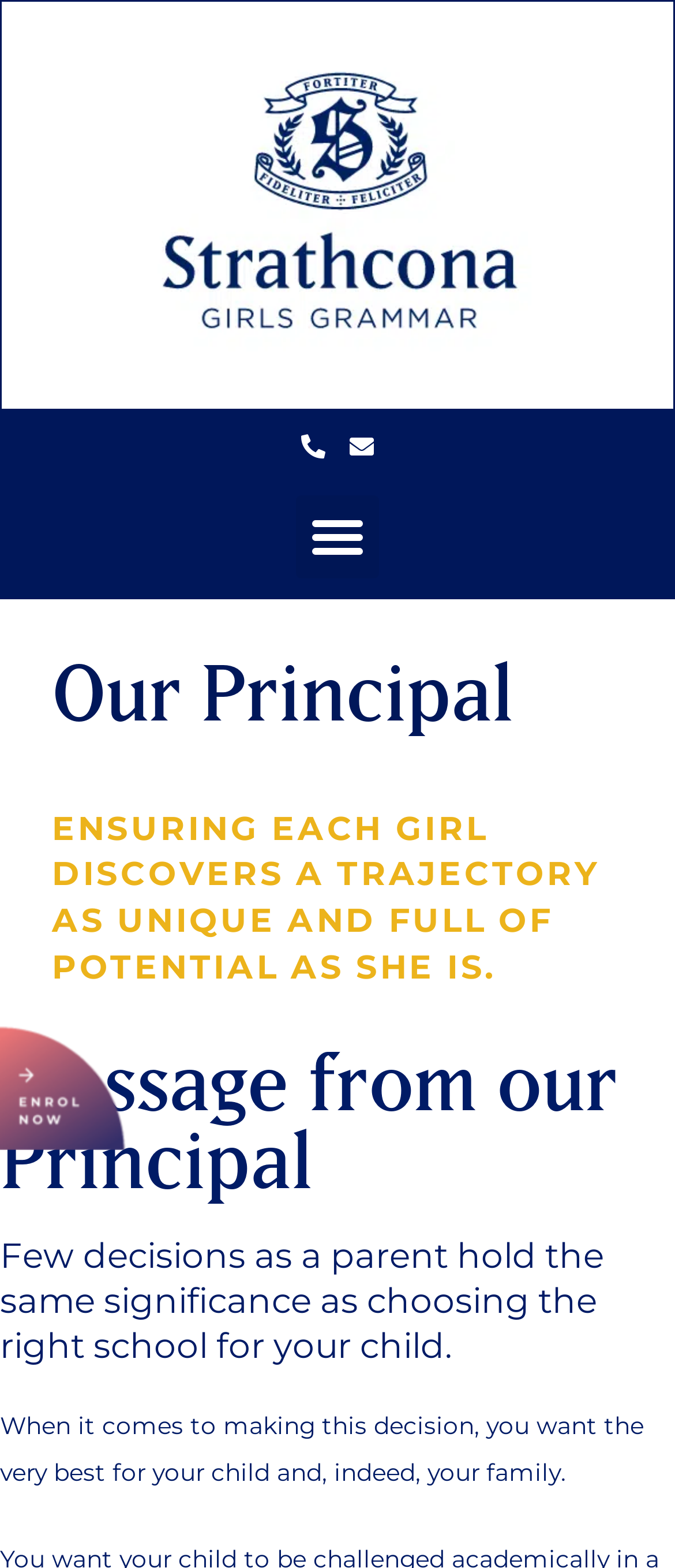Articulate a complete and detailed caption of the webpage elements.

The webpage appears to be the website of Strathcona Girls Grammar, a school. At the top left corner, there is a logo of the school, which is a clickable link. Below the logo, there are two icons, a phone-alt icon and an envelope icon, both of which are clickable links. To the right of these icons, there is a menu toggle button.

The main content of the webpage is divided into two sections. The first section has a heading "Our Principal" at the top, followed by a paragraph of text that reads "ENSURING EACH GIRL DISCOVERS A TRAJECTORY AS UNIQUE AND FULL OF POTENTIAL AS SHE IS." This section takes up most of the top half of the webpage.

The second section has a heading "Message from our Principal" at the top, which is located near the bottom of the webpage. Above this section, there is an "Enrol now" button, which is a clickable link and also has an image associated with it. The button is located near the top left corner of the second section.